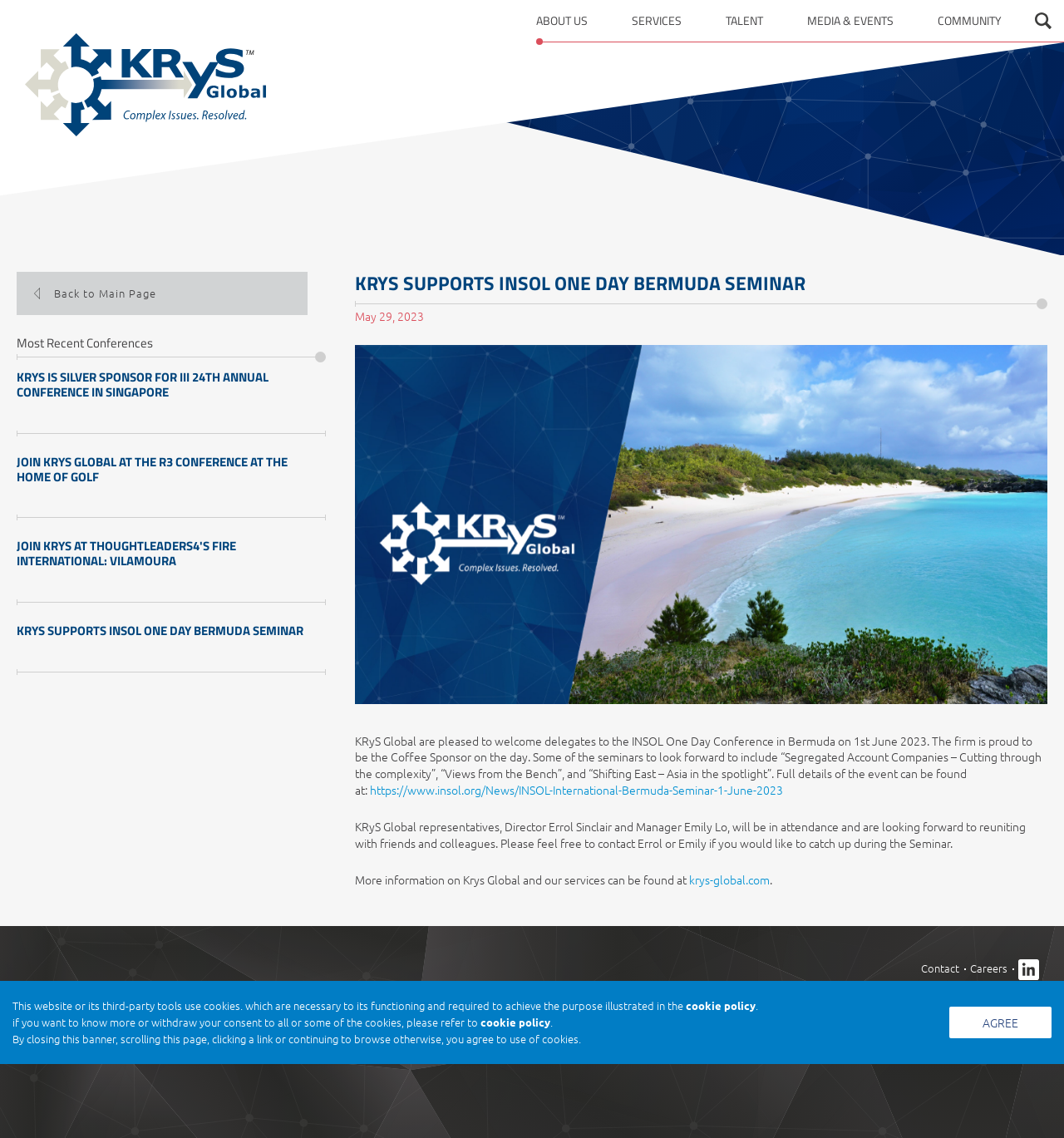What is the date of the INSOL One Day Conference in Bermuda?
Please interpret the details in the image and answer the question thoroughly.

The answer can be found in the main content section of the webpage, where it is stated that 'KRyS Global are pleased to welcome delegates to the INSOL One Day Conference in Bermuda on 1st June 2023.'